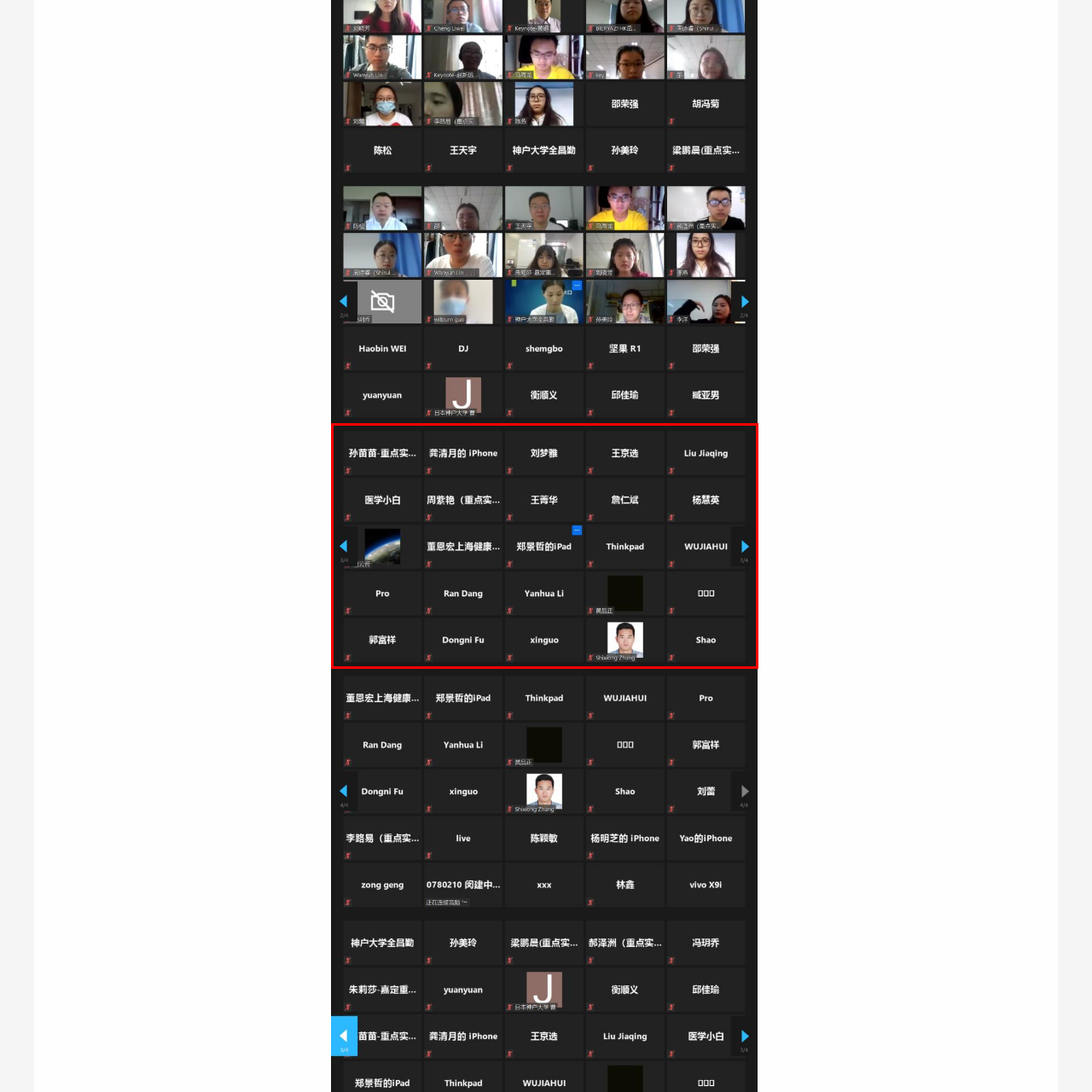Detail the features and components of the image inside the red outline.

The image displays a dynamic virtual meeting layout featuring a grid of participant tiles. Prominently in the corner, a small view shows a planet Earth from space, suggesting a global or expansive theme of the gathering. The tiles contain various names, including "Shuaixing Zhong," "Liu Jiaqing," and "Ran Dang," indicating a diverse group of participants likely engaged in discussion or presentation. Each tile includes a distinctive black background with some area marked for interaction, reflecting a typical online conferencing environment. This layout emphasizes collaboration and connectivity among individuals from different locations.